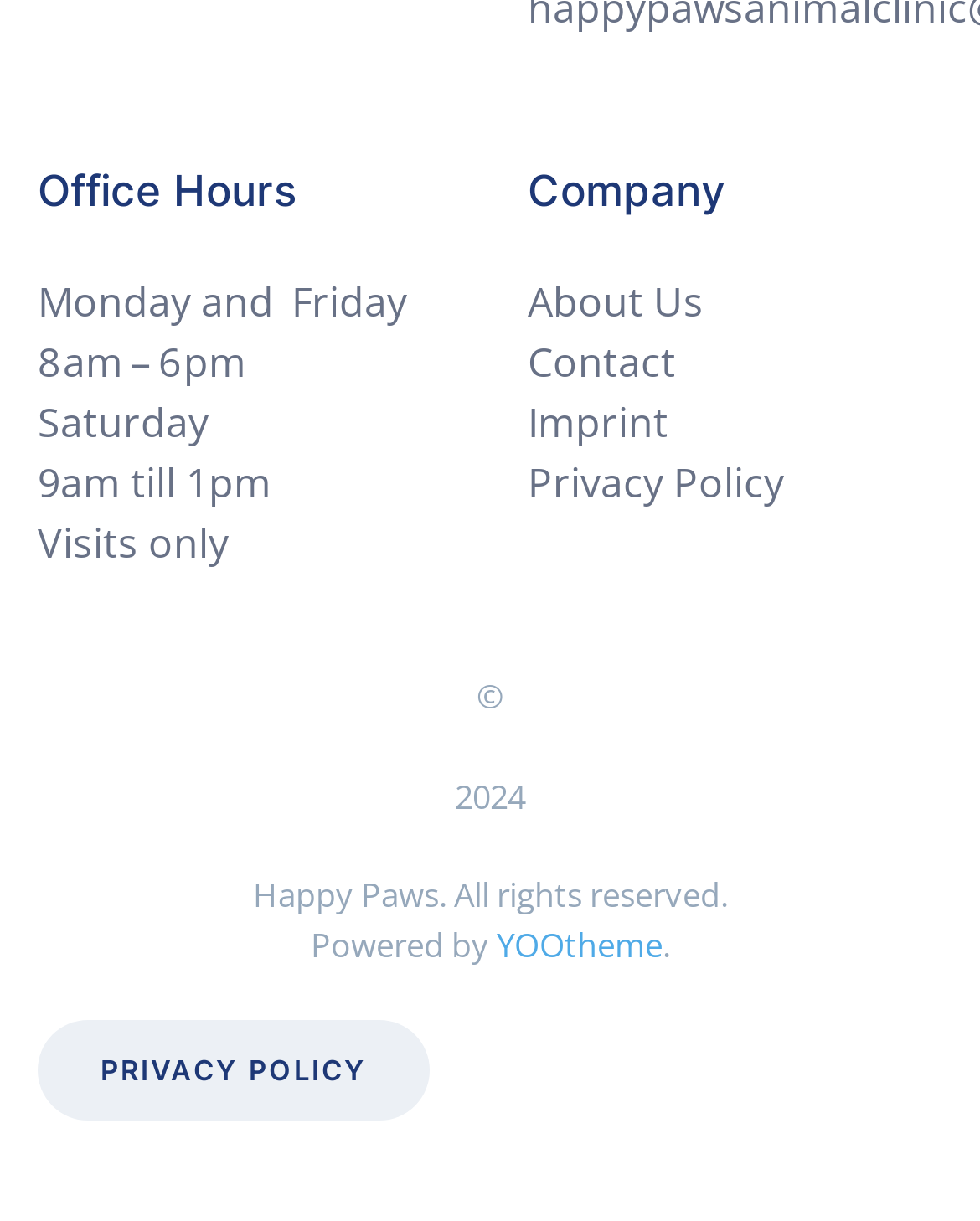Please provide the bounding box coordinates in the format (top-left x, top-left y, bottom-right x, bottom-right y). Remember, all values are floating point numbers between 0 and 1. What is the bounding box coordinate of the region described as: Contact

[0.538, 0.275, 0.69, 0.32]